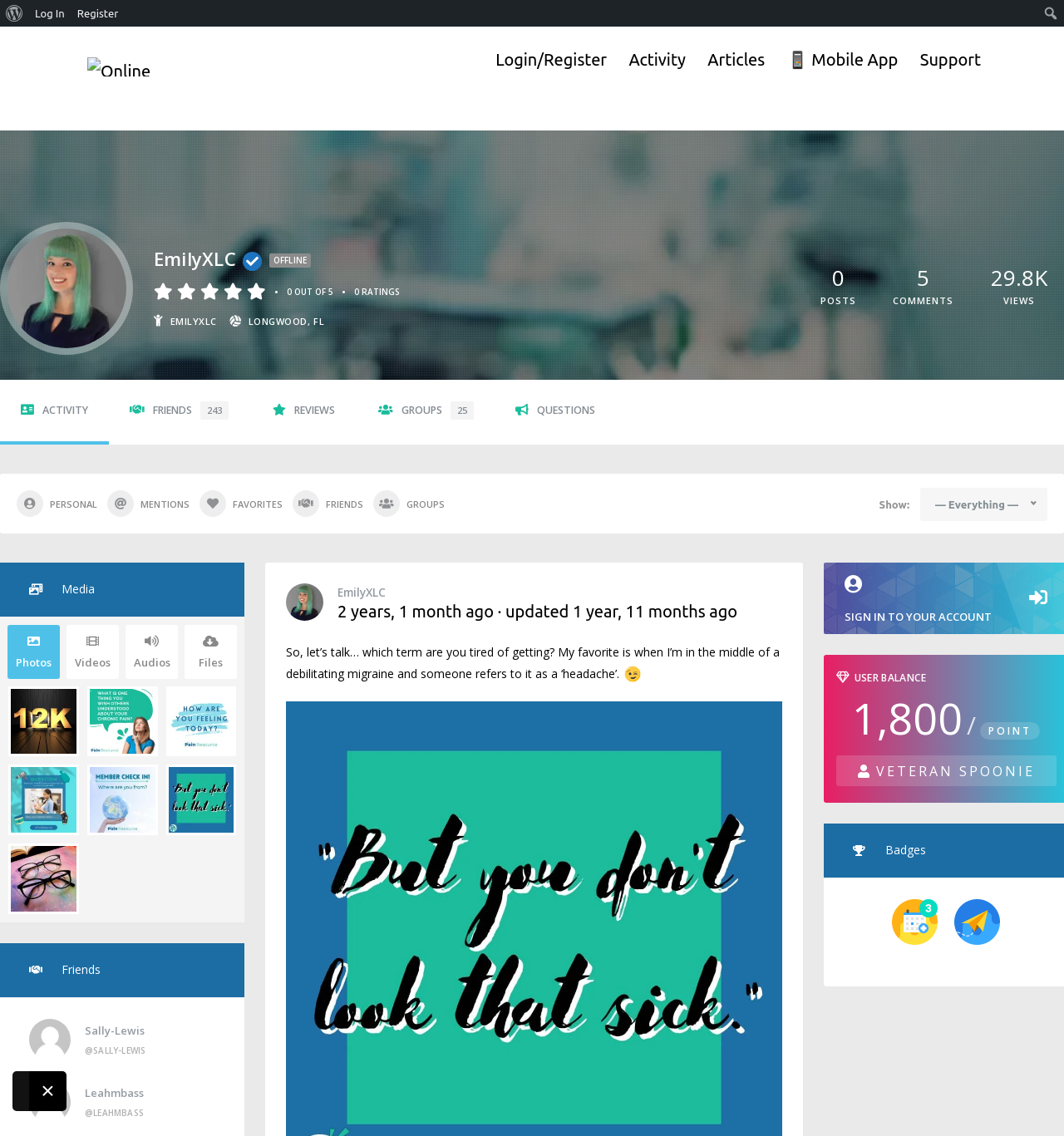Locate the bounding box coordinates of the area where you should click to accomplish the instruction: "Go to Profile Photo".

[0.006, 0.201, 0.119, 0.306]